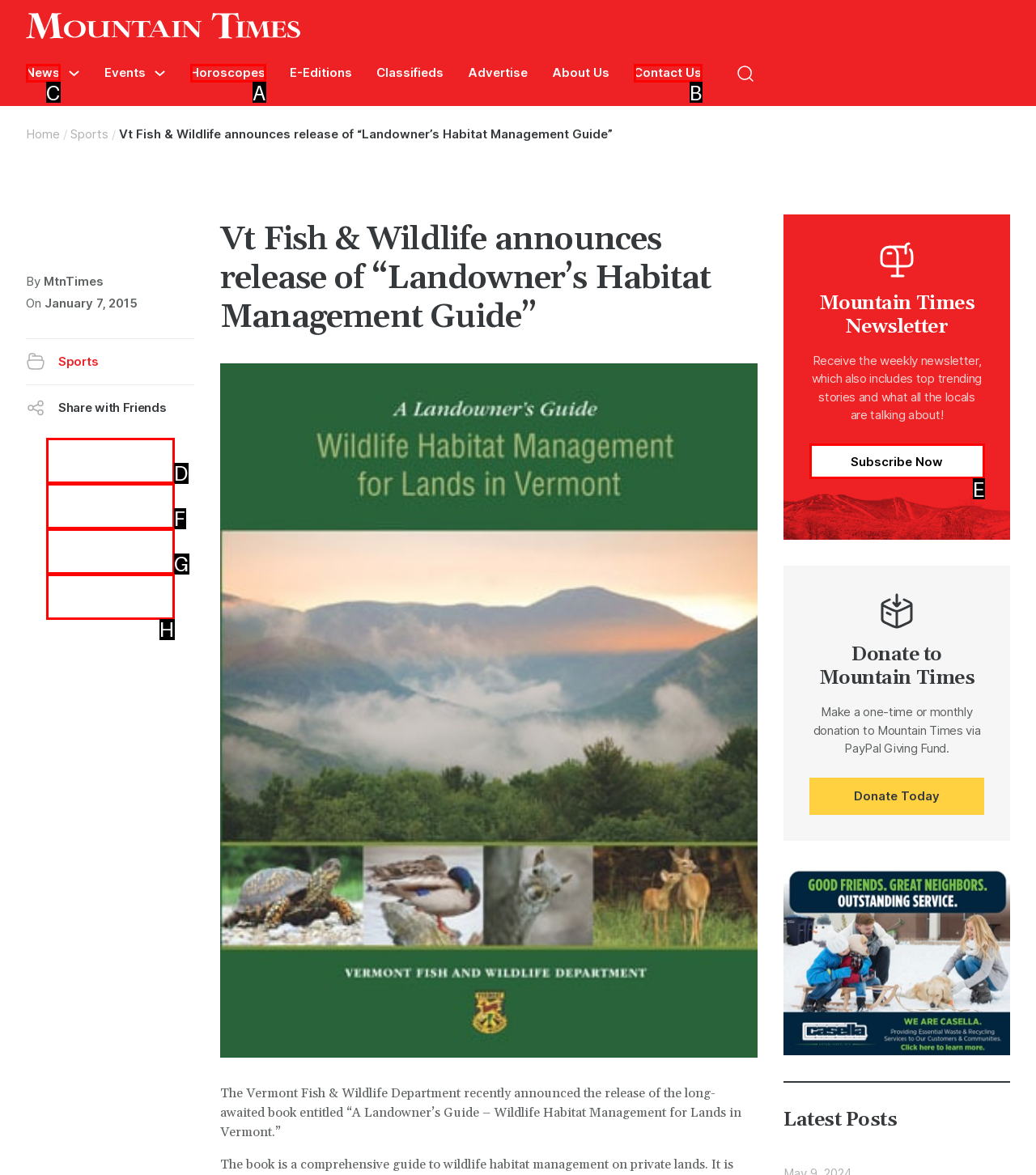Based on the choices marked in the screenshot, which letter represents the correct UI element to perform the task: Click on News?

C